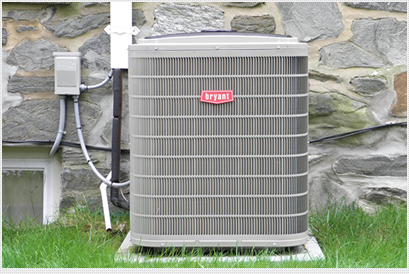Give an elaborate caption for the image.

The image showcases a Bryant air conditioning unit prominently situated in a grassy area beside a stone wall. The unit features the signature logo prominently displayed in red, highlighting its brand identity. Surrounding the air conditioner are various electrical components, indicating a well-installed system that is ready to provide cooling services. This setup reflects the capabilities of New Hope Mechanical, a company dedicated to offering comprehensive heating and air conditioning solutions, including installation and maintenance, tailored for home needs. The image radiates a sense of reliability and professionalism, essential for potential customers considering HVAC services.